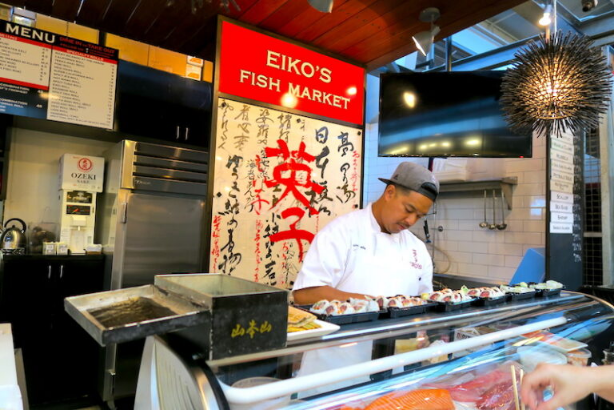What is behind the chef? Please answer the question using a single word or phrase based on the image.

A unique mural